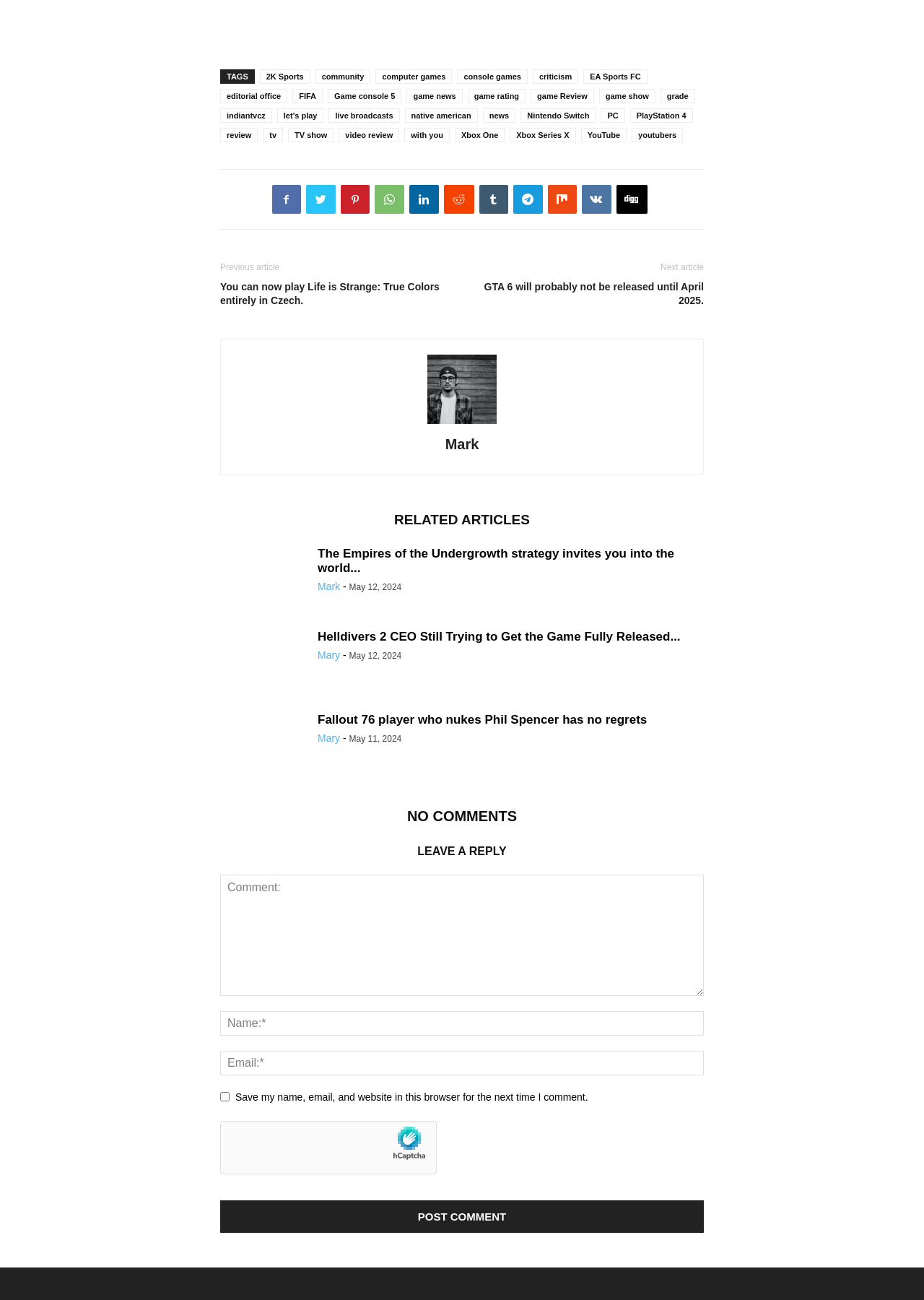From the webpage screenshot, predict the bounding box coordinates (top-left x, top-left y, bottom-right x, bottom-right y) for the UI element described here: name="submit" value="Post Comment"

[0.238, 0.923, 0.762, 0.948]